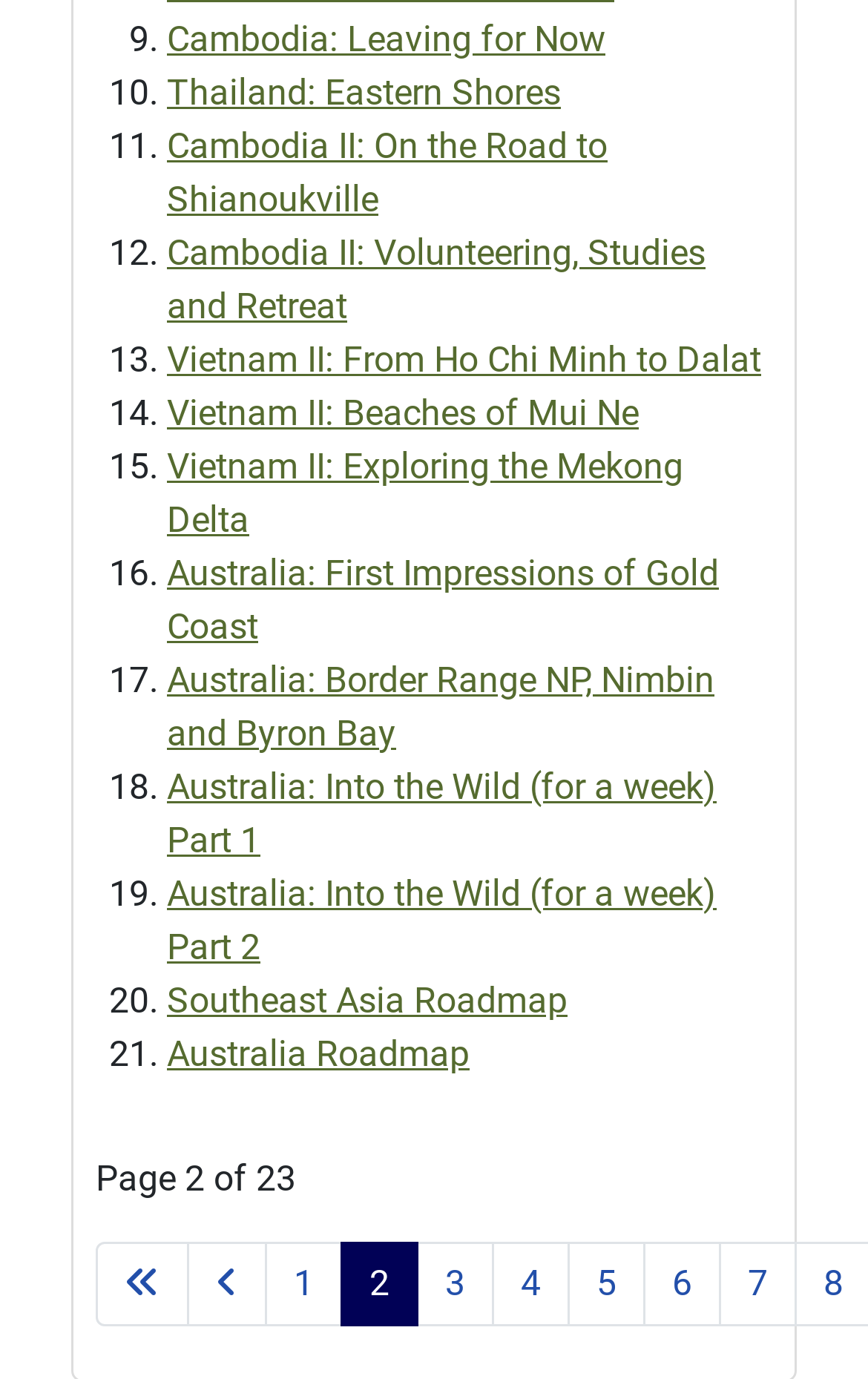Please locate the bounding box coordinates of the element that should be clicked to complete the given instruction: "Click on the link to Australia: First Impressions of Gold Coast".

[0.192, 0.4, 0.828, 0.469]